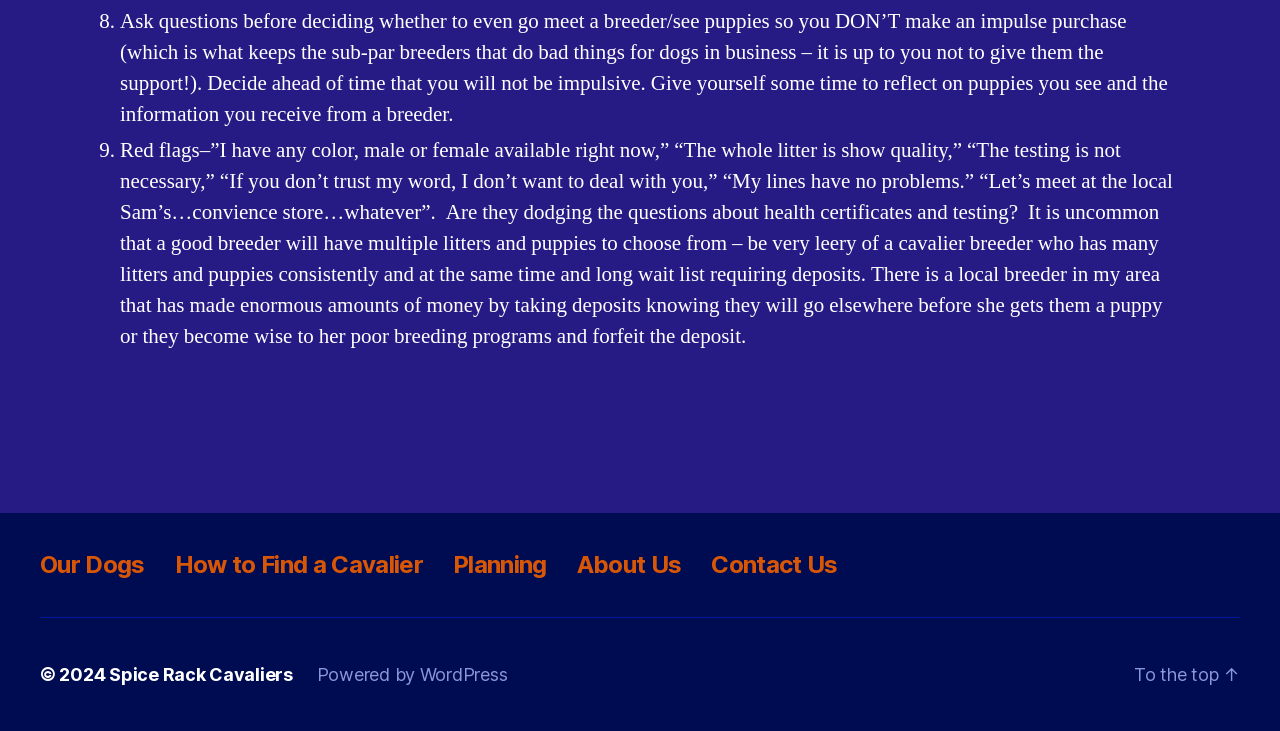Determine the coordinates of the bounding box that should be clicked to complete the instruction: "Click on 'How to Find a Cavalier'". The coordinates should be represented by four float numbers between 0 and 1: [left, top, right, bottom].

[0.136, 0.752, 0.331, 0.792]